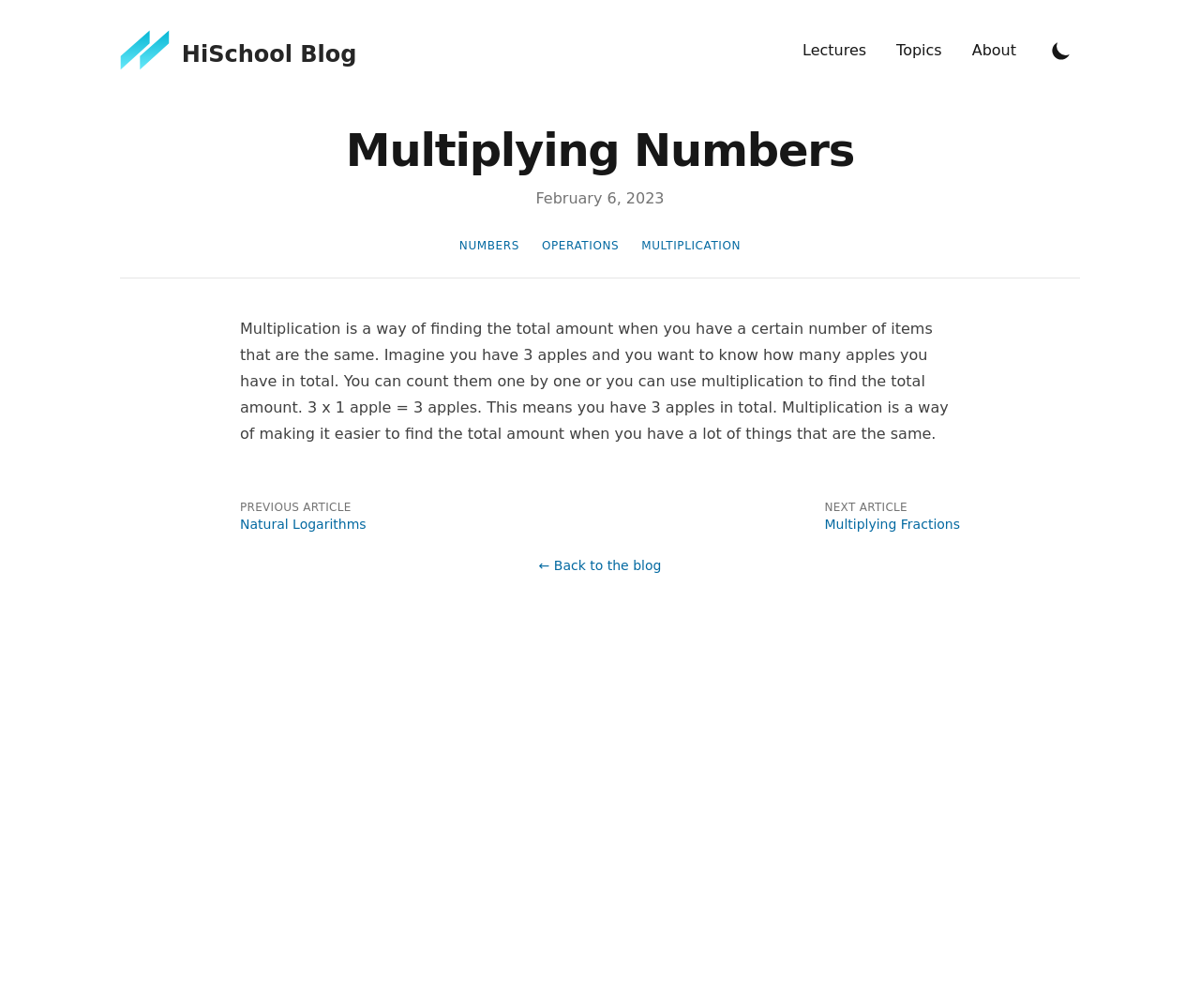How many links are in the footer section?
Answer with a single word or phrase, using the screenshot for reference.

4